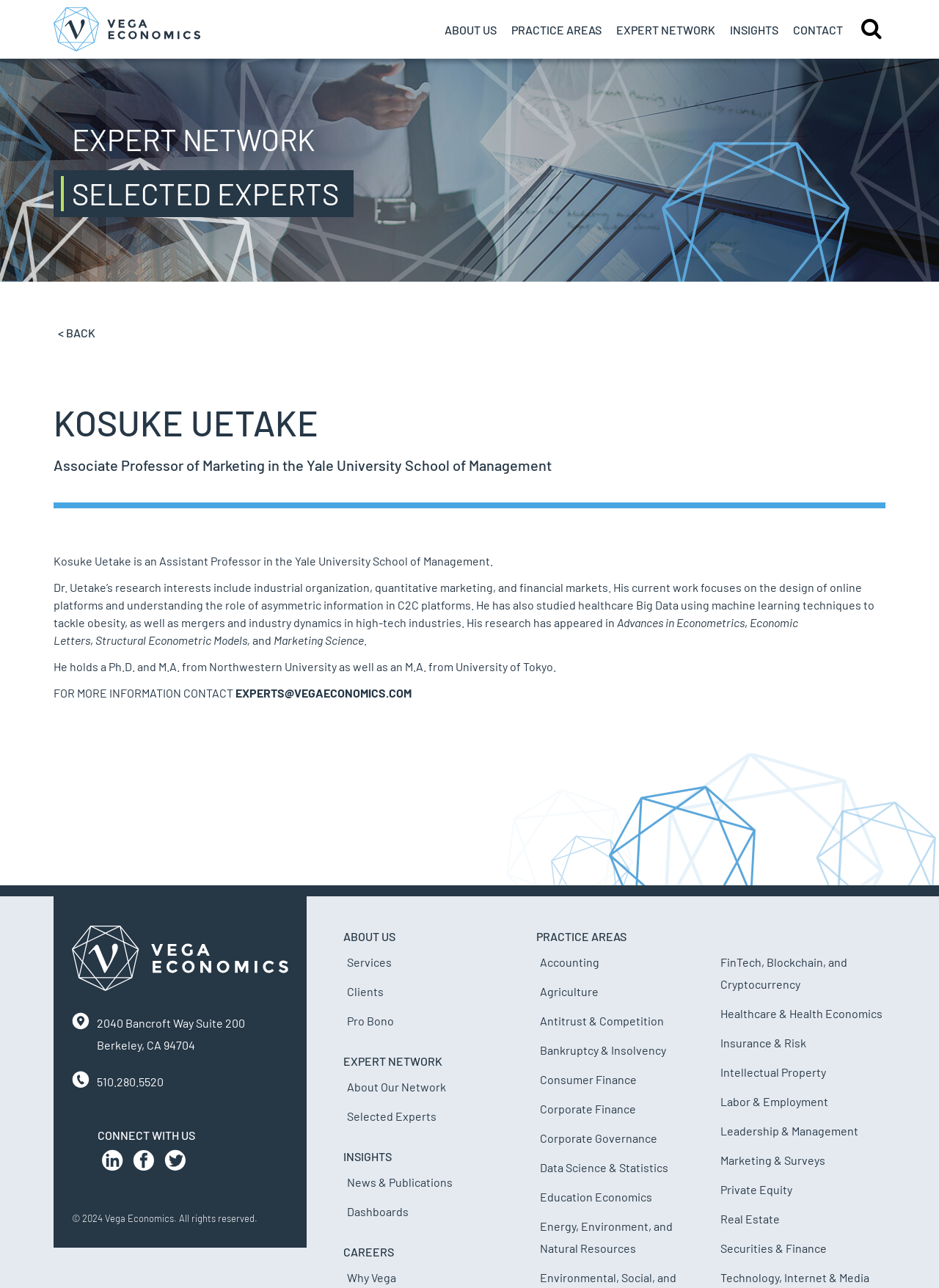Can you find the bounding box coordinates for the element that needs to be clicked to execute this instruction: "Learn about our services"? The coordinates should be given as four float numbers between 0 and 1, i.e., [left, top, right, bottom].

[0.365, 0.736, 0.532, 0.758]